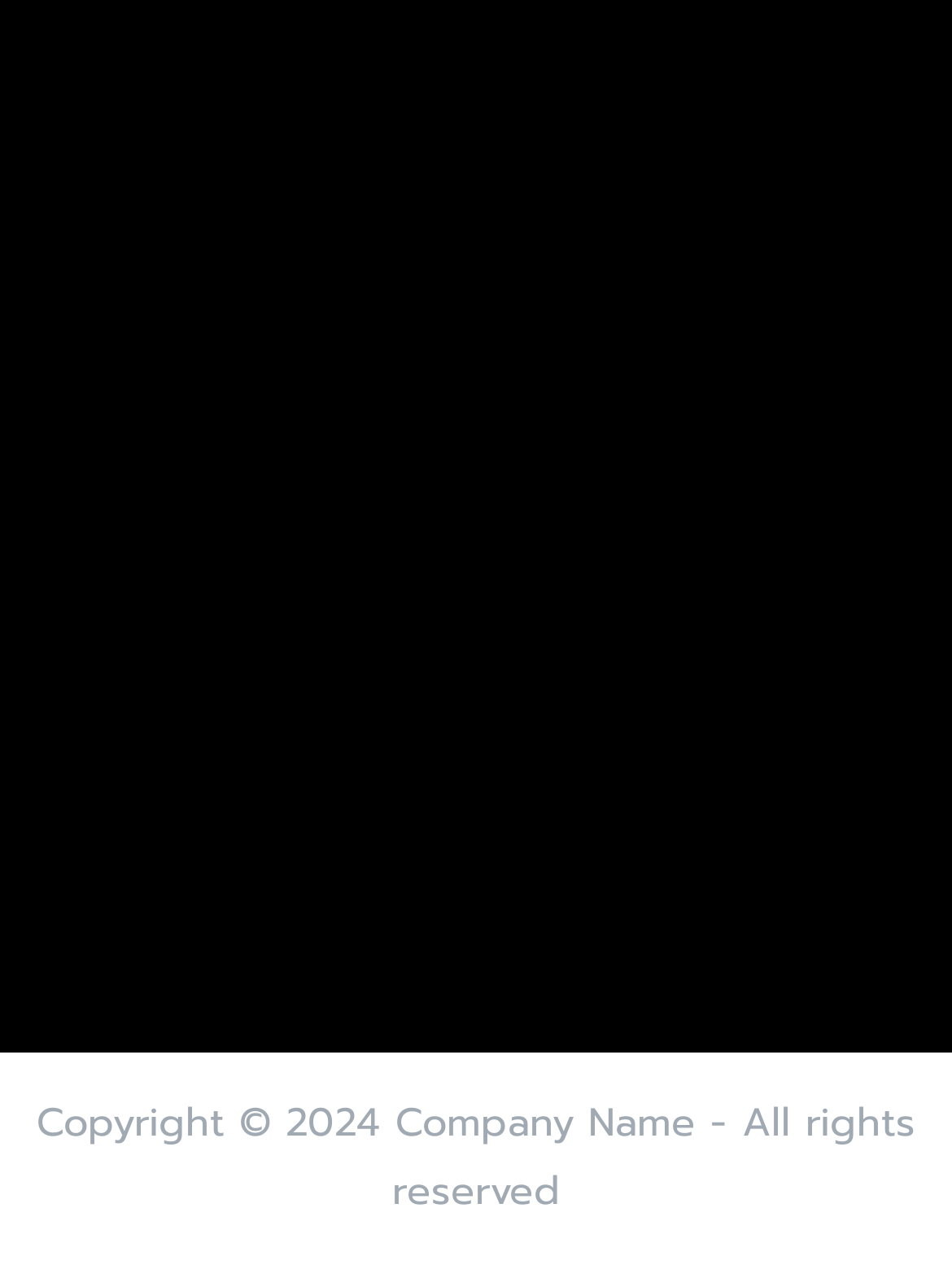Give the bounding box coordinates for this UI element: "Allgemein". The coordinates should be four float numbers between 0 and 1, arranged as [left, top, right, bottom].

None